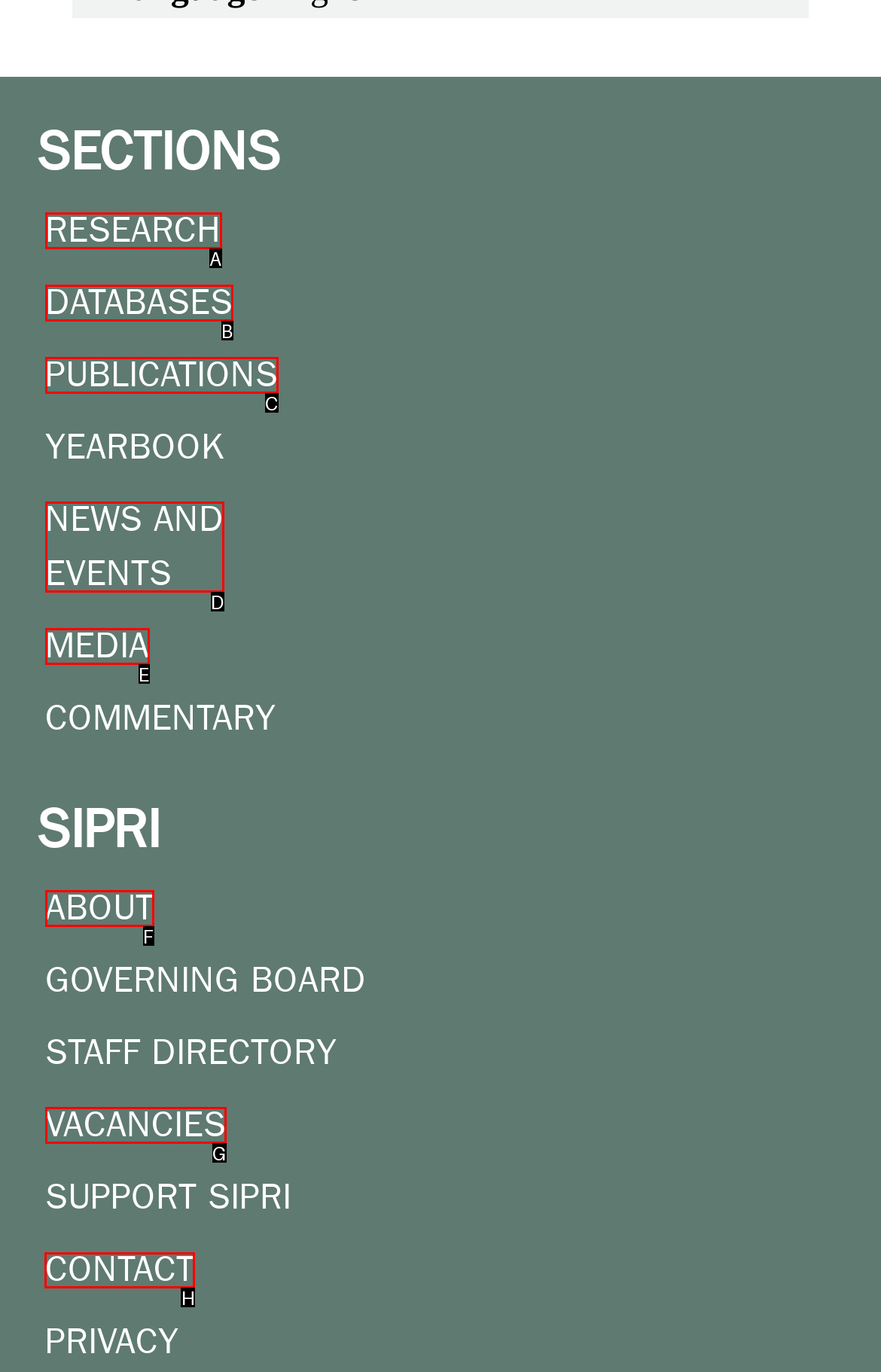Which HTML element should be clicked to complete the task: contact sipri? Answer with the letter of the corresponding option.

H